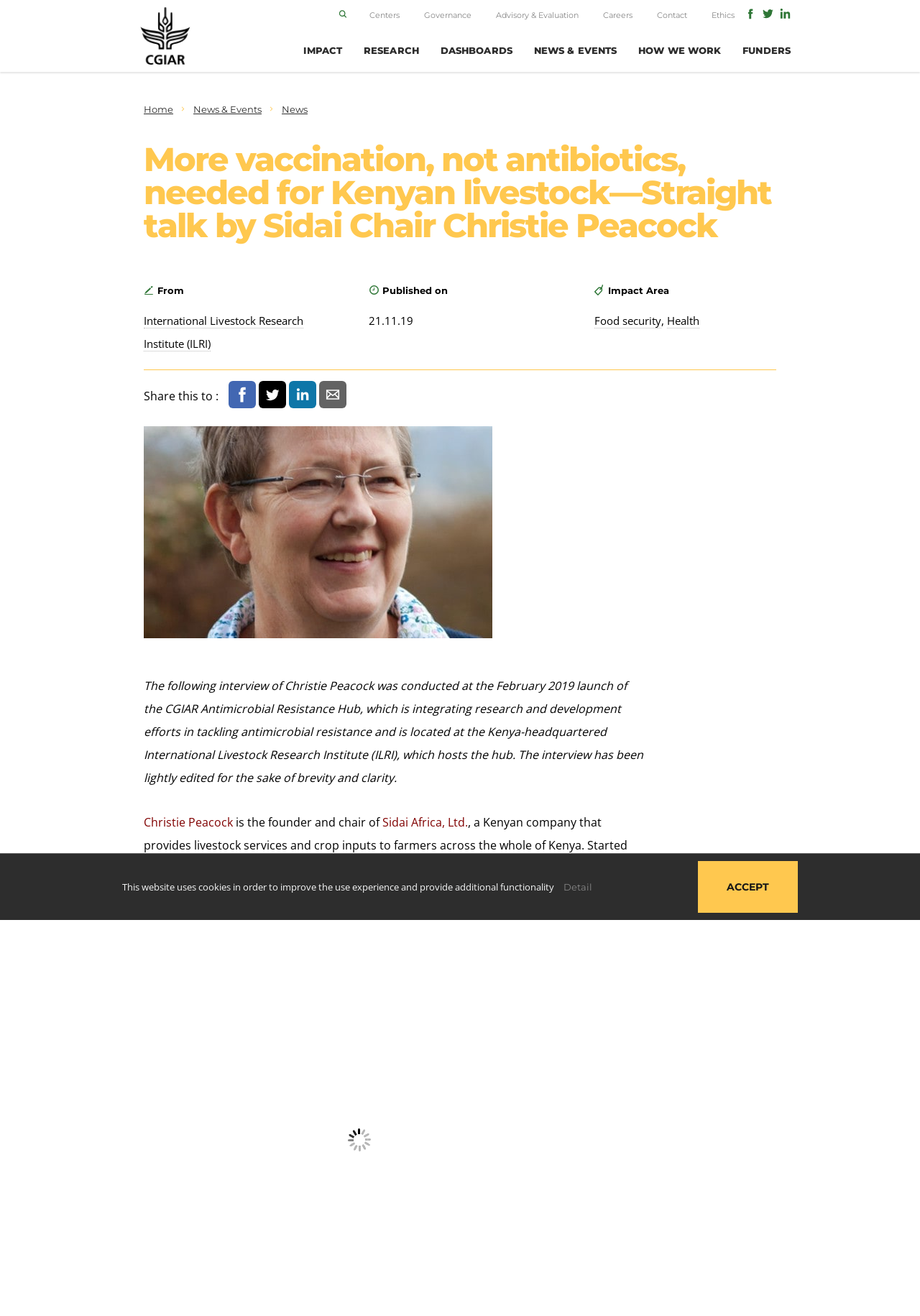Locate and generate the text content of the webpage's heading.

More vaccination, not antibiotics, needed for Kenyan livestock—Straight talk by Sidai Chair Christie Peacock